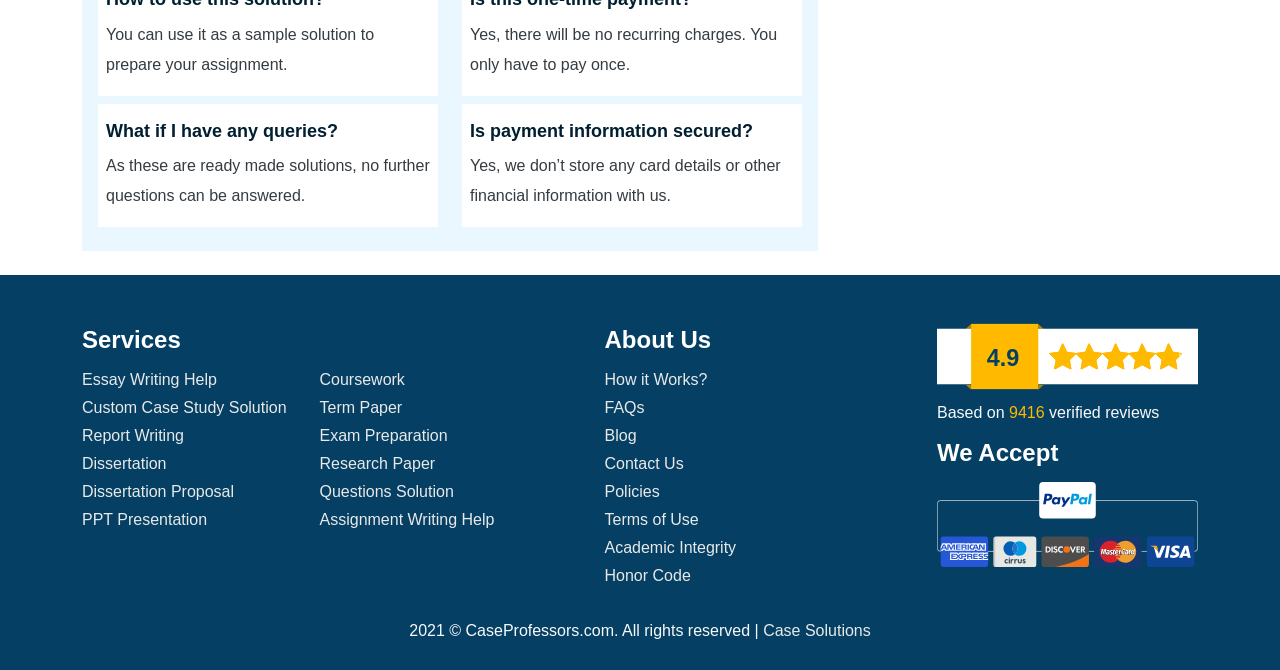Provide the bounding box coordinates of the area you need to click to execute the following instruction: "Check the rating based on verified reviews".

[0.732, 0.482, 0.936, 0.639]